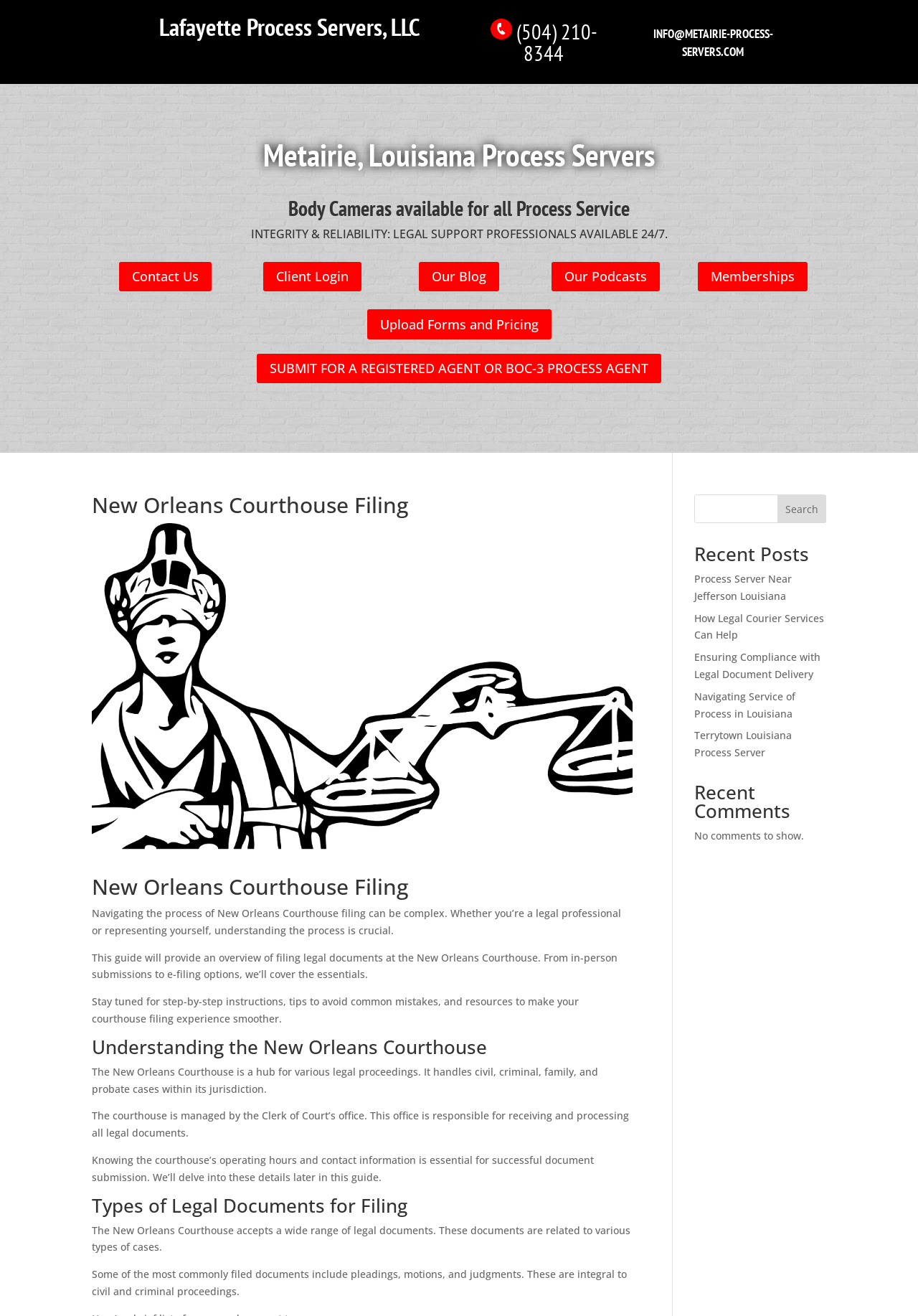What is the main heading of this webpage? Please extract and provide it.

Metairie, Louisiana Process Servers